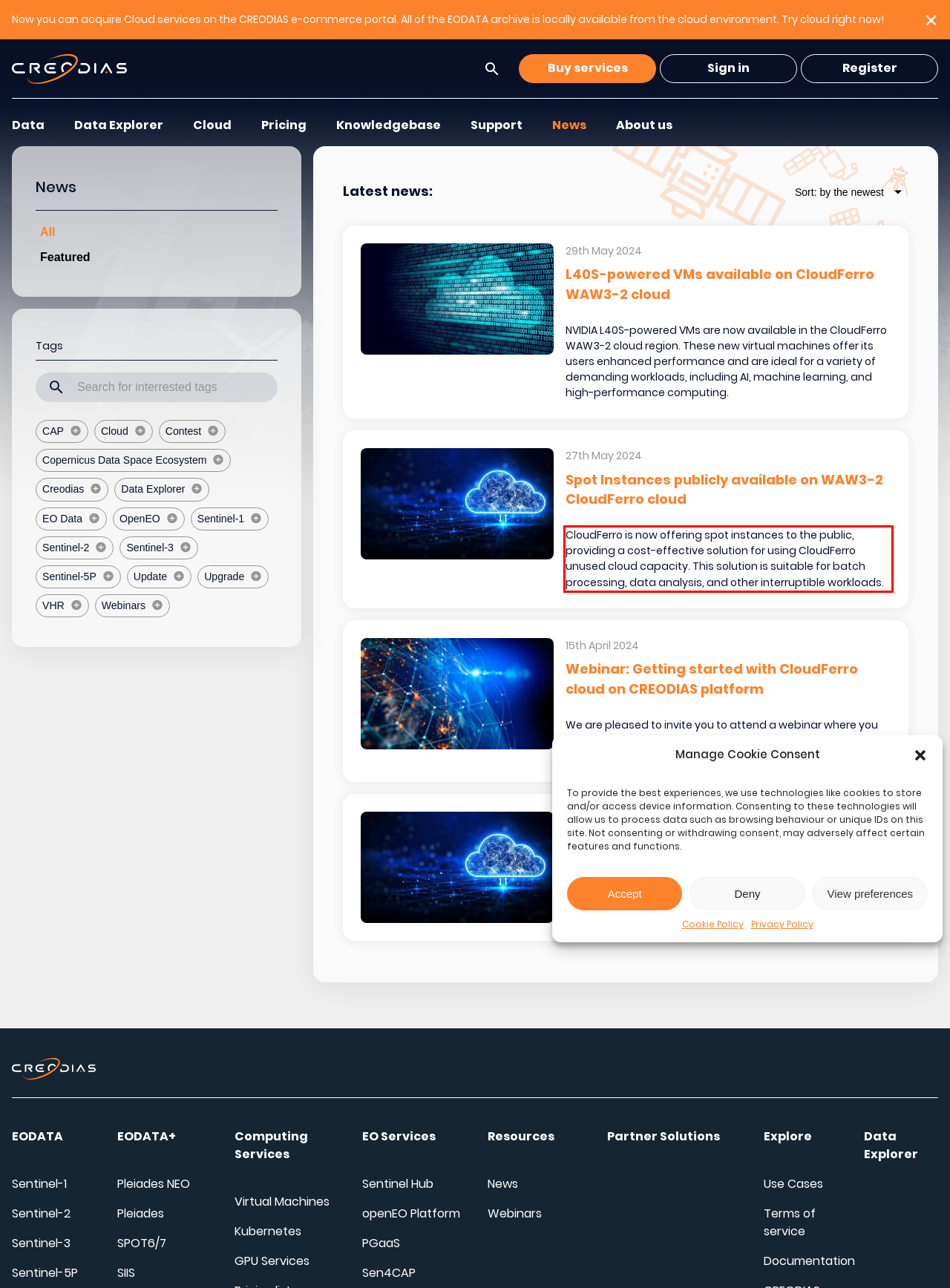You have a screenshot of a webpage, and there is a red bounding box around a UI element. Utilize OCR to extract the text within this red bounding box.

CloudFerro is now offering spot instances to the public, providing a cost-effective solution for using CloudFerro unused cloud capacity. This solution is suitable for batch processing, data analysis, and other interruptible workloads.